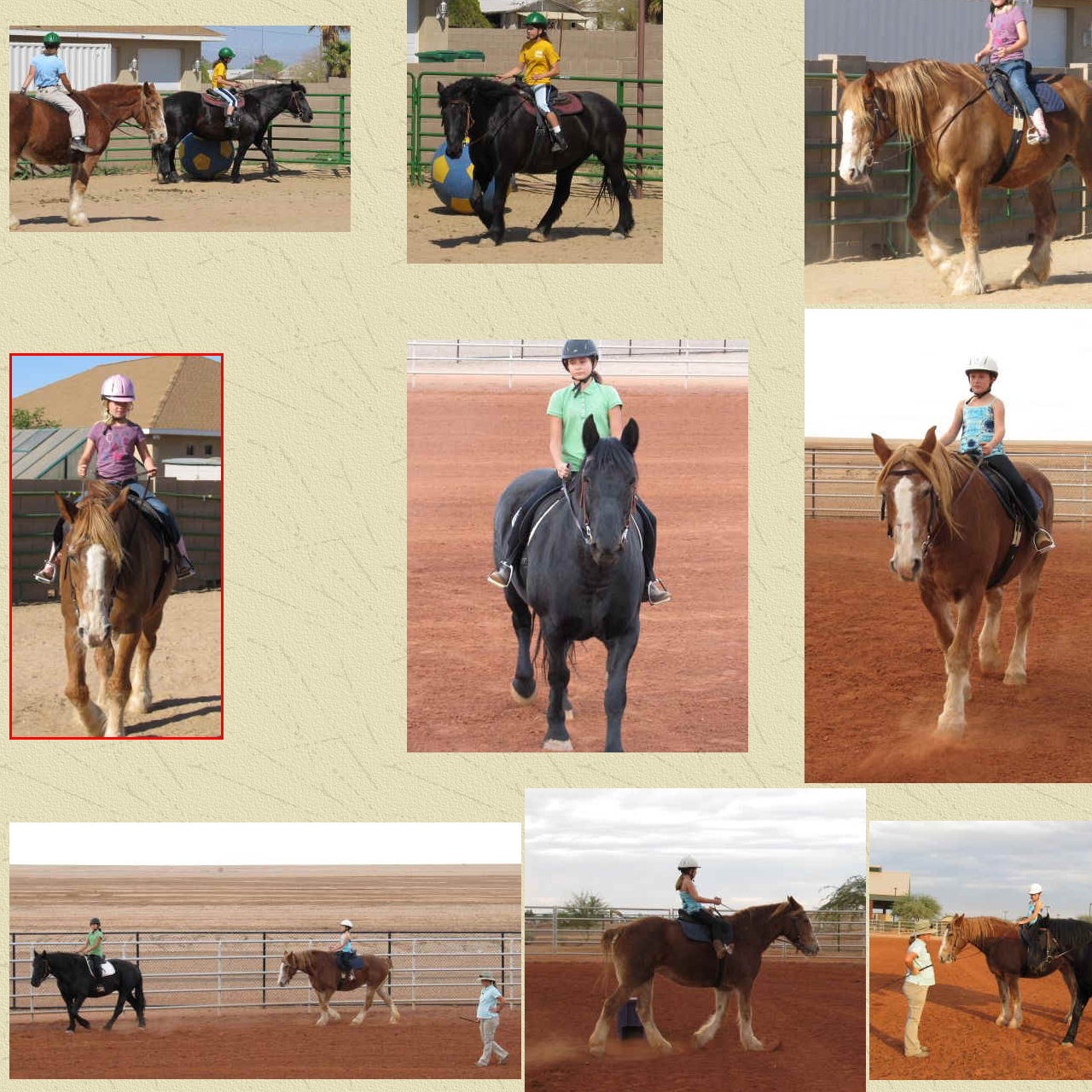Analyze the picture within the red frame, What type of clothing is the girl wearing? 
Provide a one-word or one-phrase response.

t-shirt and shorts